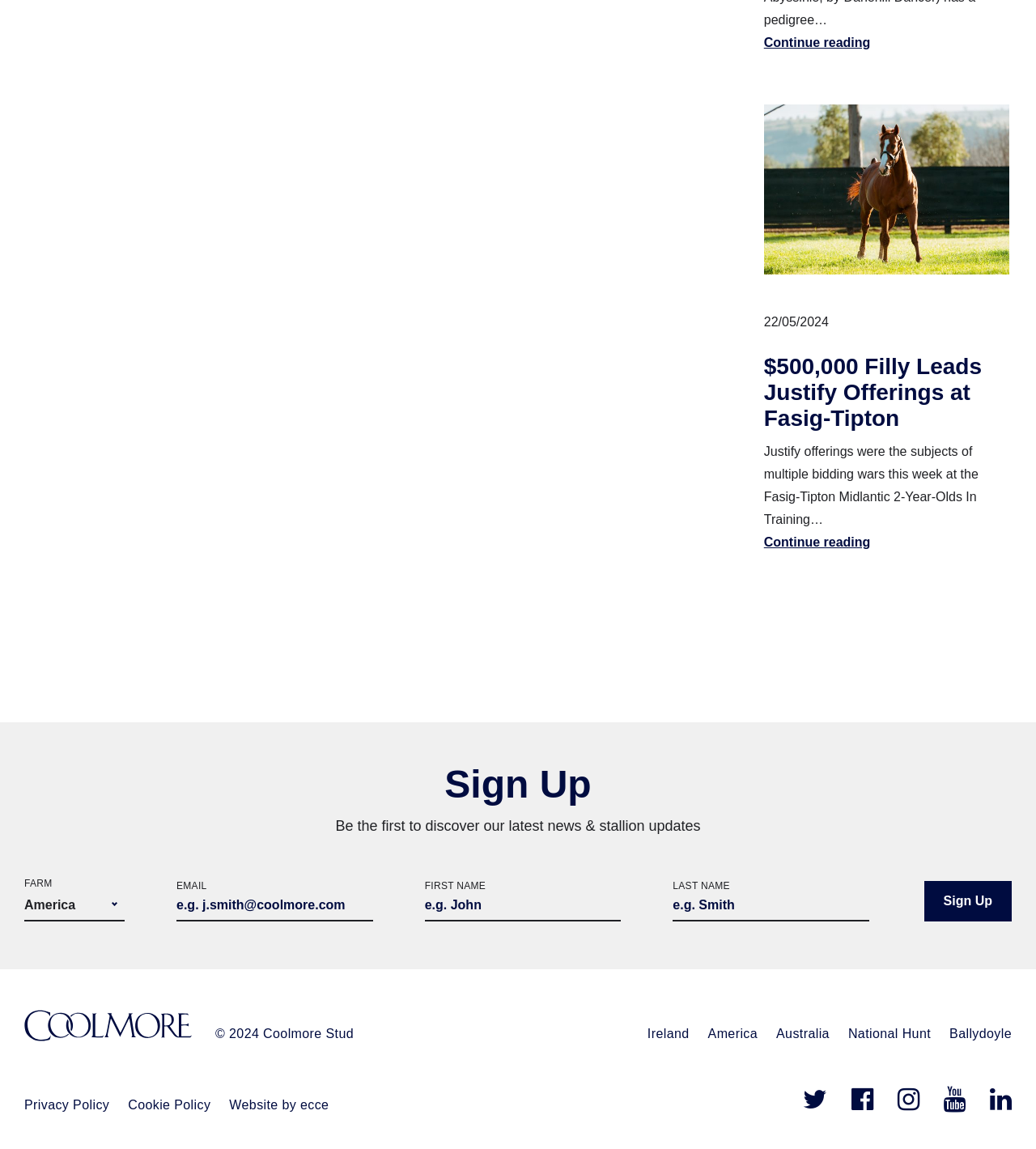Can you pinpoint the bounding box coordinates for the clickable element required for this instruction: "Click the 'Sign Up' button"? The coordinates should be four float numbers between 0 and 1, i.e., [left, top, right, bottom].

[0.892, 0.767, 0.977, 0.802]